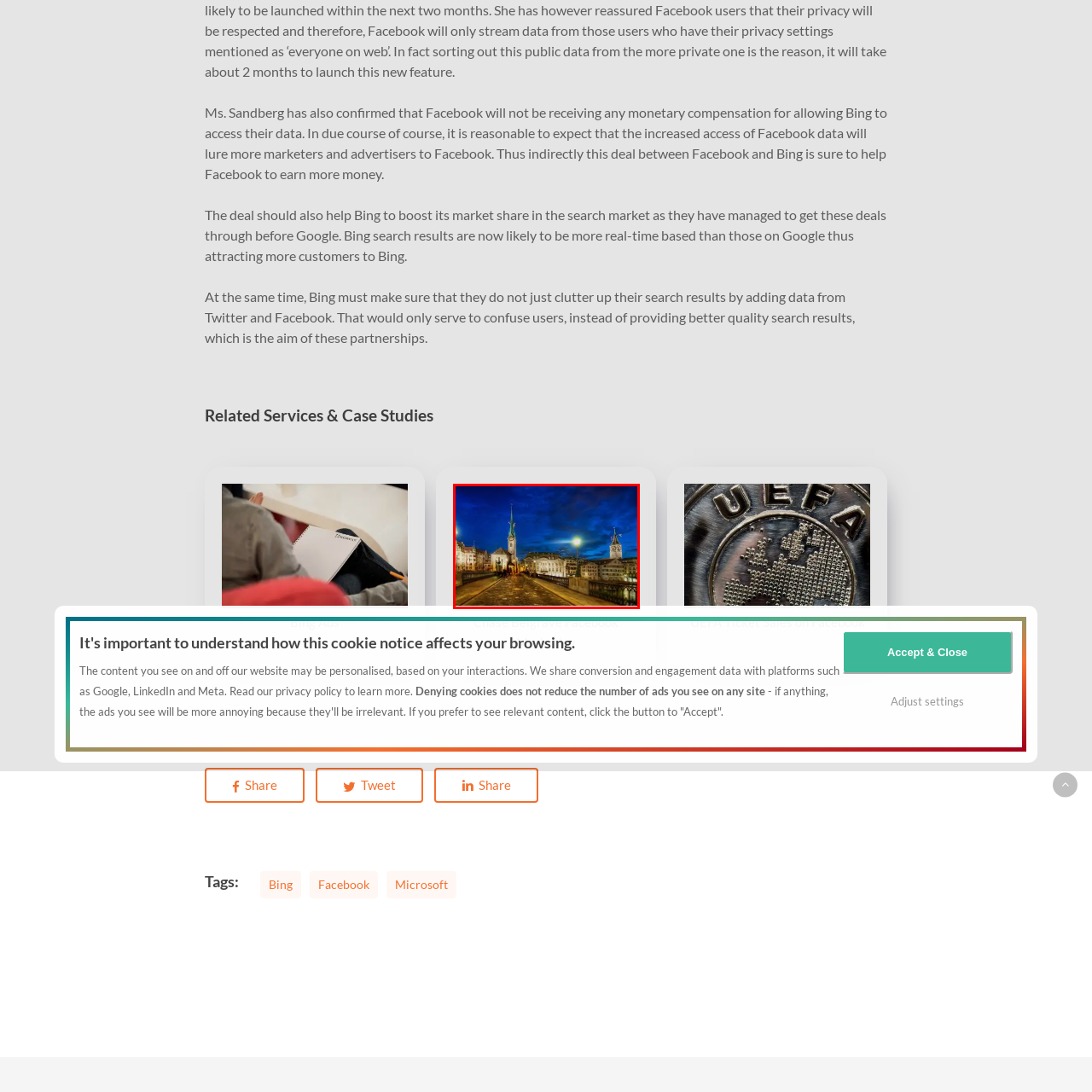Describe in detail what is happening in the image highlighted by the red border.

The image captures a stunning evening scene of a historic bridge adorned with cobblestones, stretching across a tranquil body of water. On either side of the bridge, majestic buildings rise, showcasing intricate architectural details that reflect a rich cultural heritage. Towering clock towers, illuminated by warm streetlights, stand sentinel, enhancing the charm of the twilight setting. The sky is painted with deep blues and purples, hinting at the day's end, while the soft glow from the lamps adds a romantic ambiance. This picturesque view epitomizes the allure of a European city, inviting viewers to explore its serene beauty and historical significance.